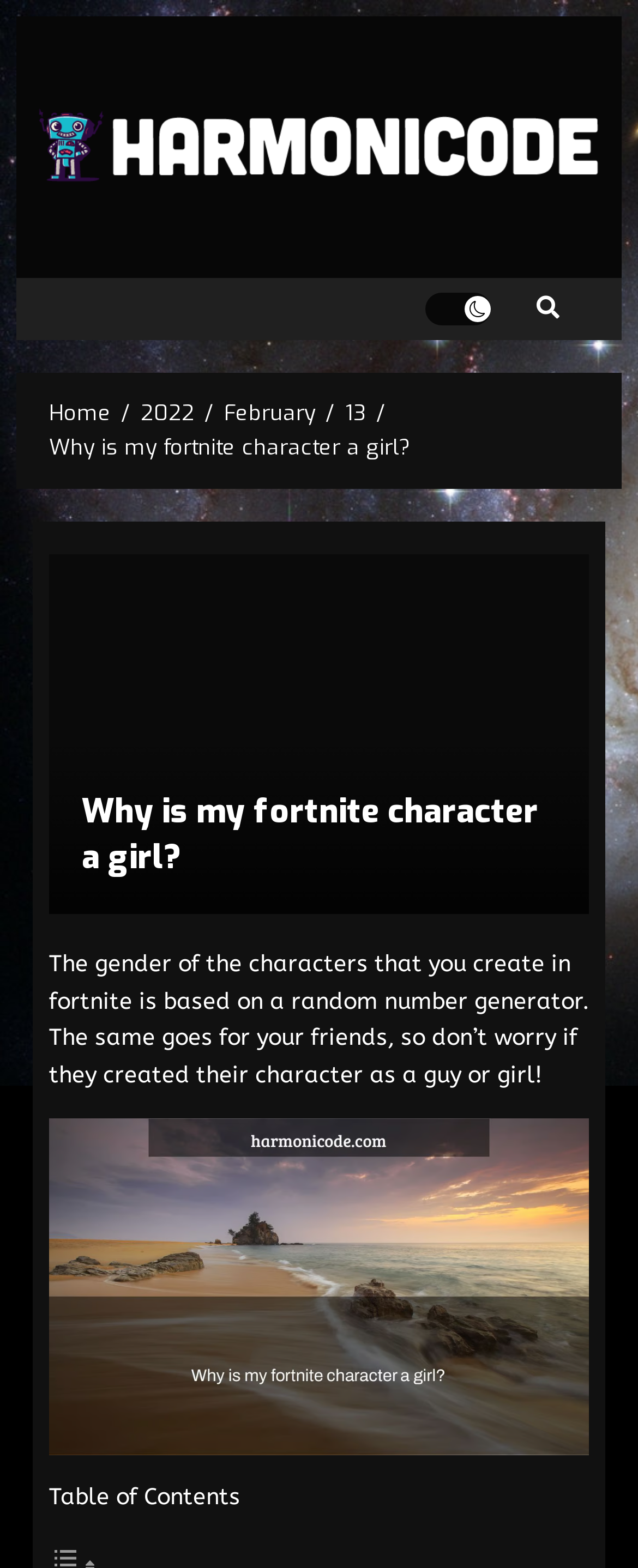Use the details in the image to answer the question thoroughly: 
How many links are in the 'Breadcrumbs' navigation?

The 'Breadcrumbs' navigation contains 5 links, which are 'Home', '2022', 'February', '13', and 'Why is my fortnite character a girl?', as indicated by the link elements within the navigation element.